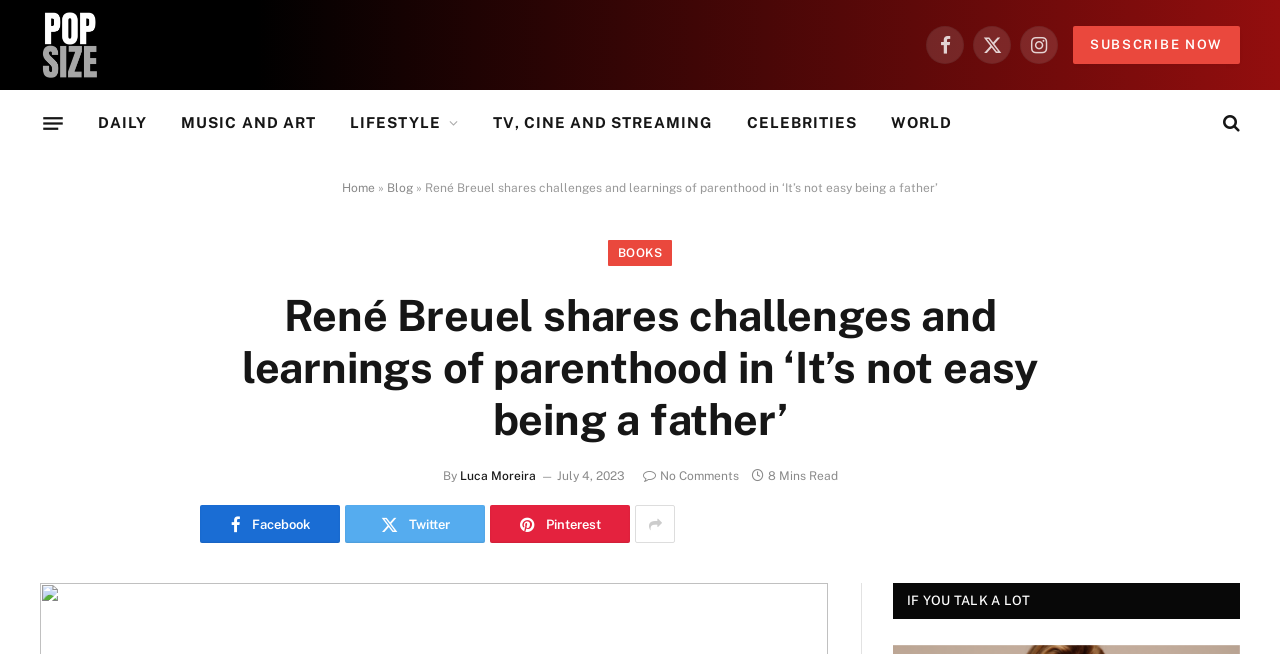Locate the UI element described by TV, Cine and Streaming and provide its bounding box coordinates. Use the format (top-left x, top-left y, bottom-right x, bottom-right y) with all values as floating point numbers between 0 and 1.

[0.372, 0.139, 0.57, 0.237]